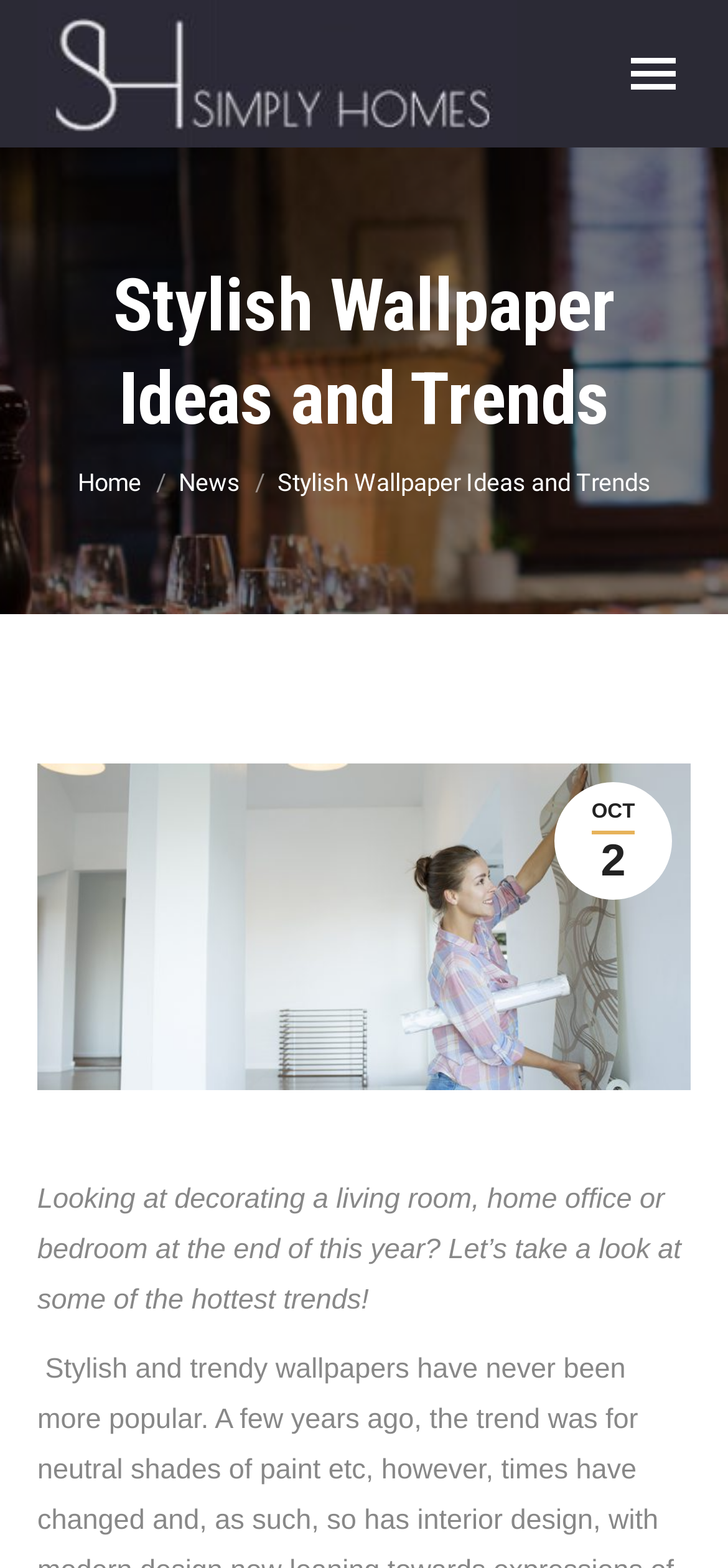Answer the question in one word or a short phrase:
What is the topic of the current webpage?

Wallpaper Ideas and Trends